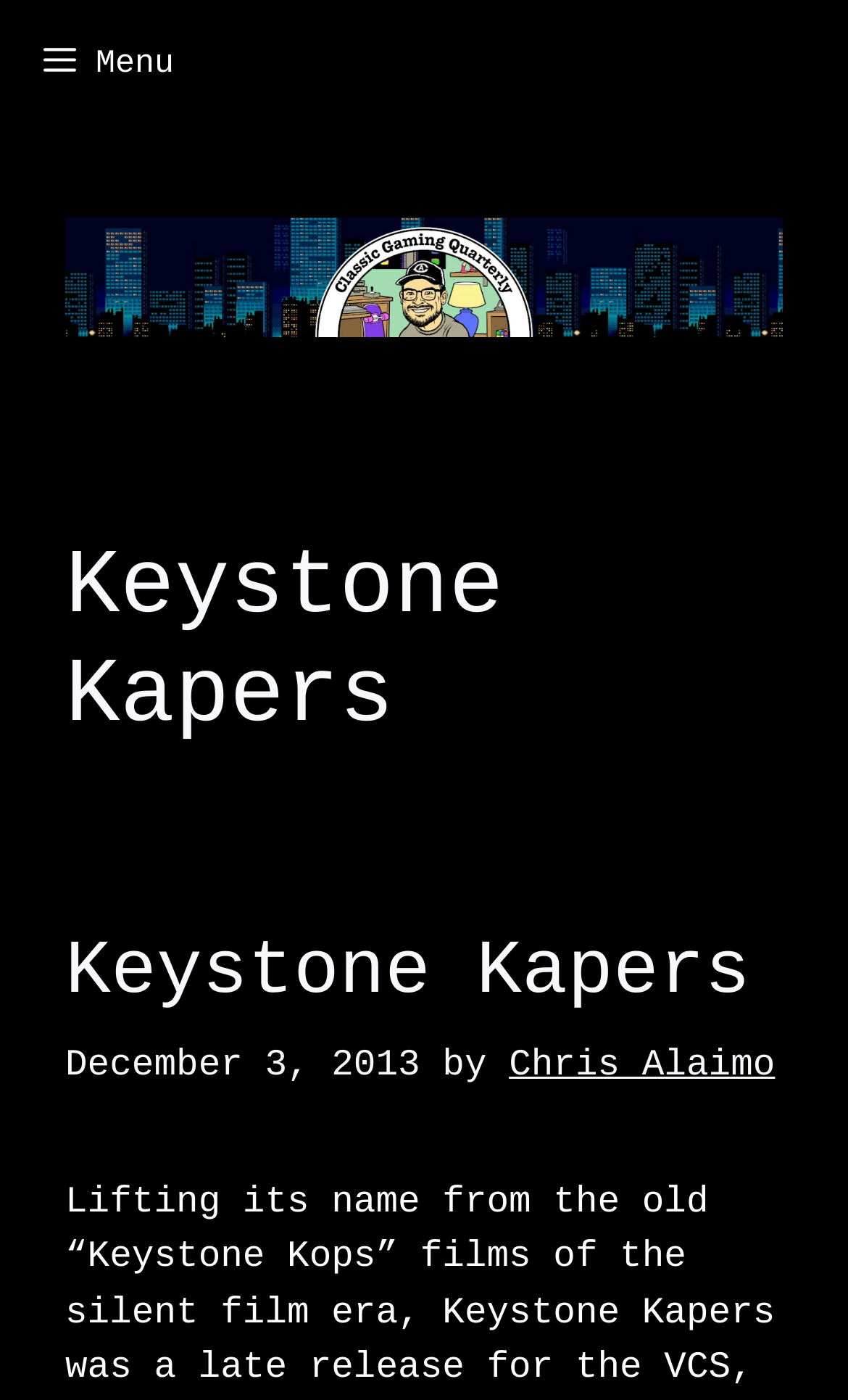Using the provided description Menu, find the bounding box coordinates for the UI element. Provide the coordinates in (top-left x, top-left y, bottom-right x, bottom-right y) format, ensuring all values are between 0 and 1.

[0.0, 0.0, 0.257, 0.093]